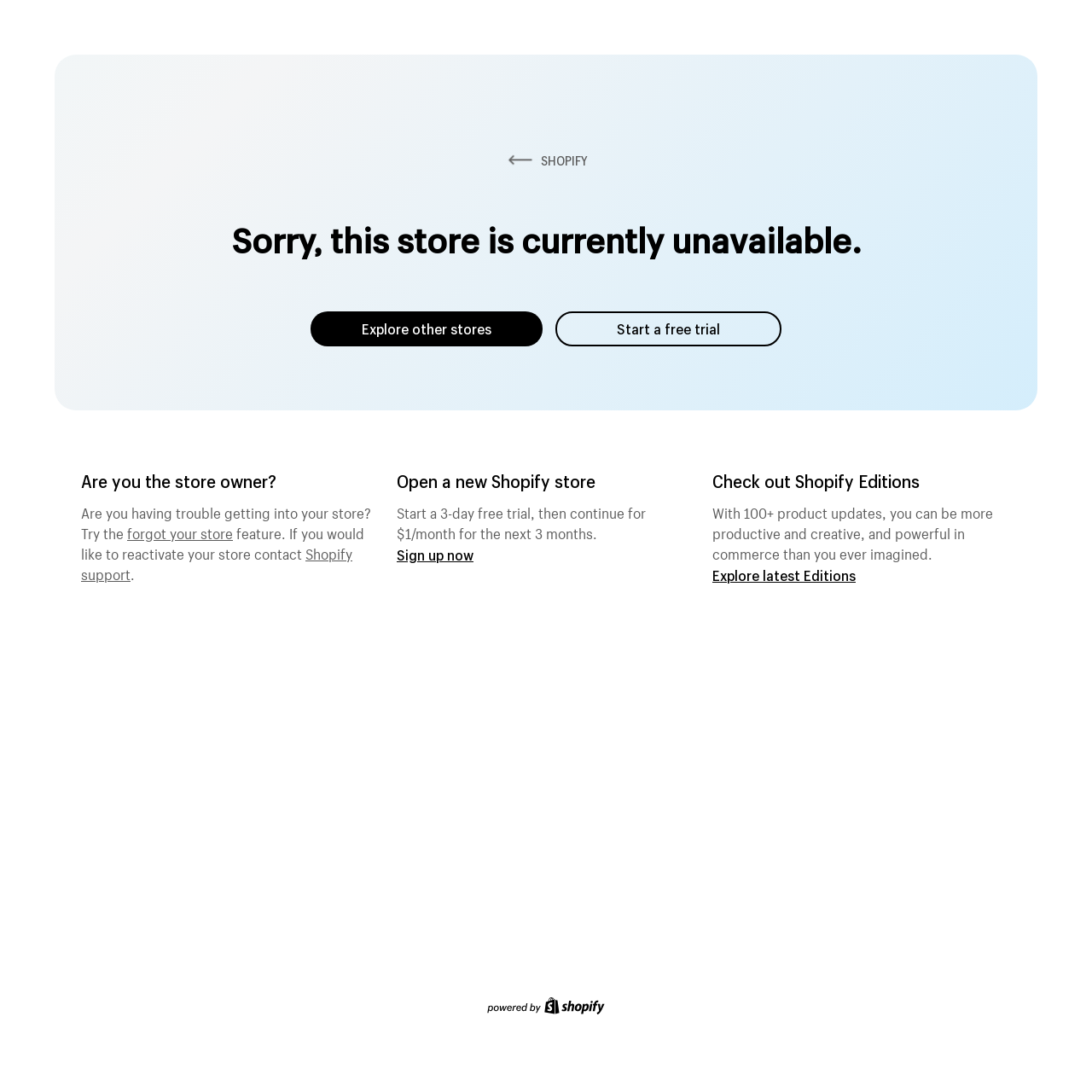Give a detailed account of the webpage.

The webpage appears to be a Shopify ecommerce platform page. At the top, there is a prominent link to "SHOPIFY" accompanied by an image, likely the company's logo. Below this, a heading announces that the store is currently unavailable. 

To the right of this heading, there are two links: "Explore other stores" and "Start a free trial". 

Further down, a section targets the store owner, asking if they are having trouble accessing their store. This section provides a link to recover a forgotten store and contact Shopify support. 

Adjacent to this section, an invitation to open a new Shopify store is presented, along with a promotional offer for a 3-day free trial and a discounted monthly rate for the next three months. A "Sign up now" link is provided to take advantage of this offer.

On the right side of the page, a section promotes Shopify Editions, highlighting over 100 product updates that can enhance productivity, creativity, and commerce. A link to "Explore latest Editions" is provided for more information.

At the bottom of the page, there is a content information section with an image, likely a footer or a call-to-action.